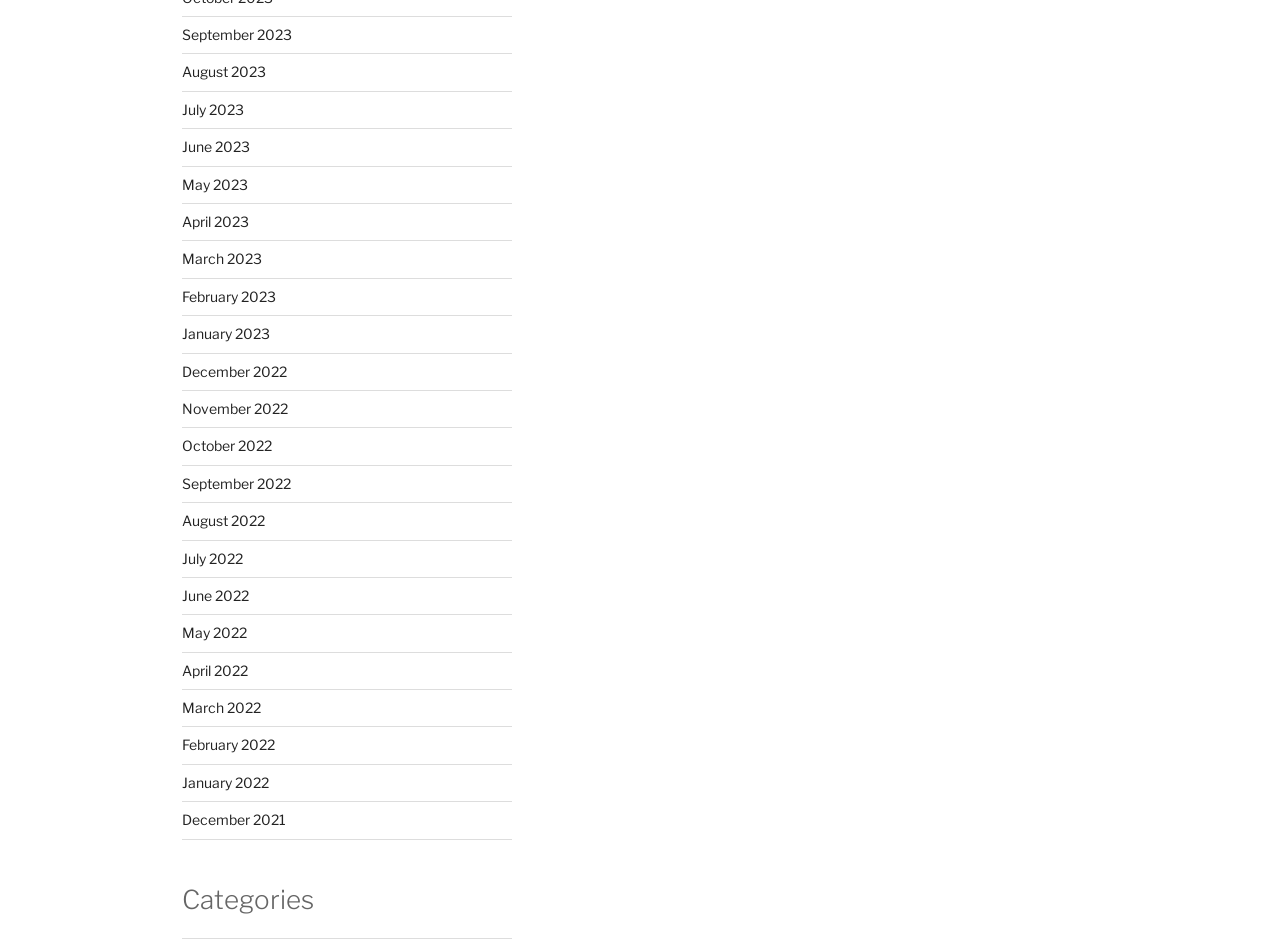Extract the bounding box coordinates of the UI element described by: "July 2023". The coordinates should include four float numbers ranging from 0 to 1, e.g., [left, top, right, bottom].

[0.142, 0.106, 0.191, 0.124]